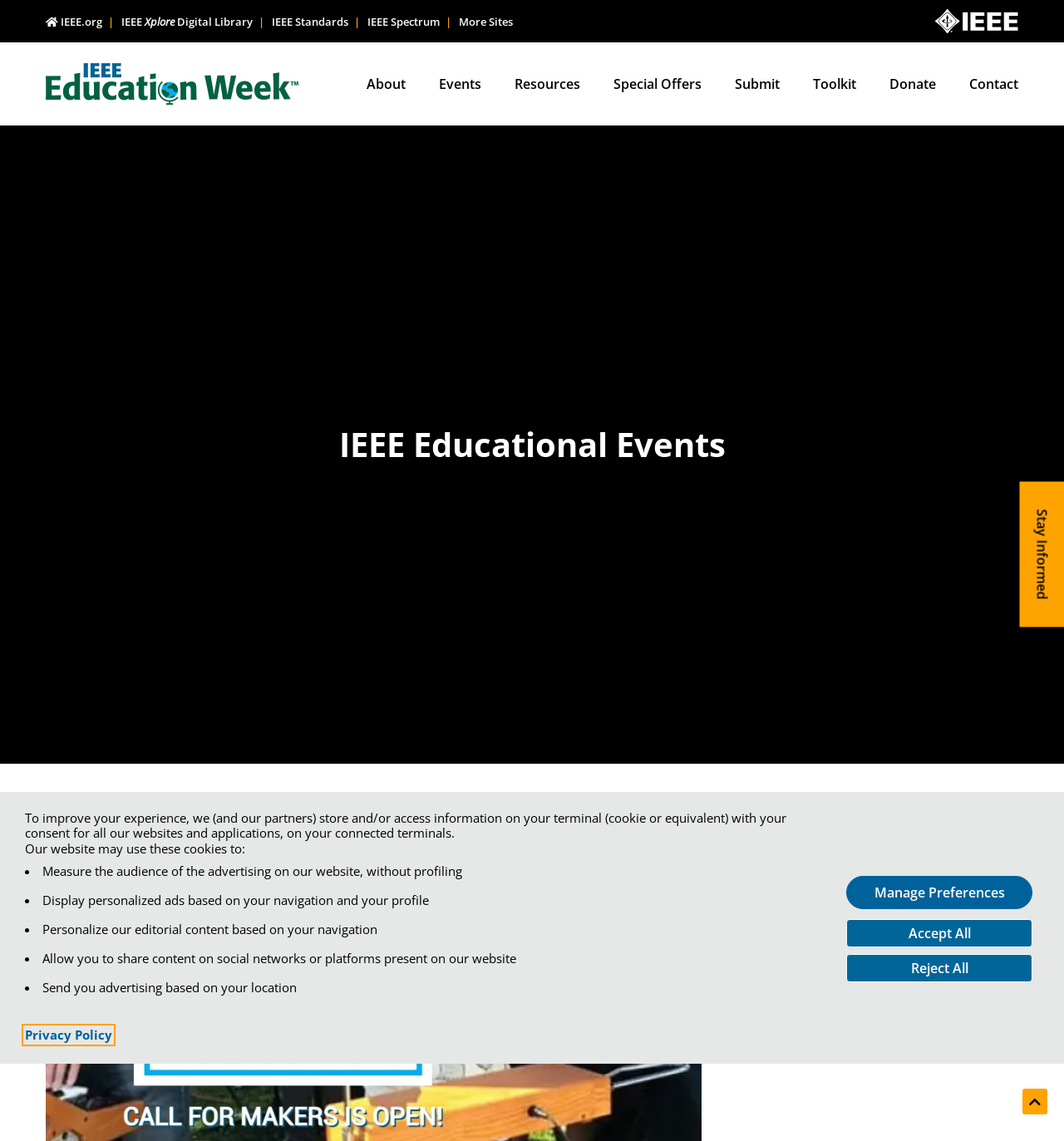Identify the bounding box for the element characterized by the following description: "IEEE Xplore Digital Library".

[0.114, 0.013, 0.238, 0.026]